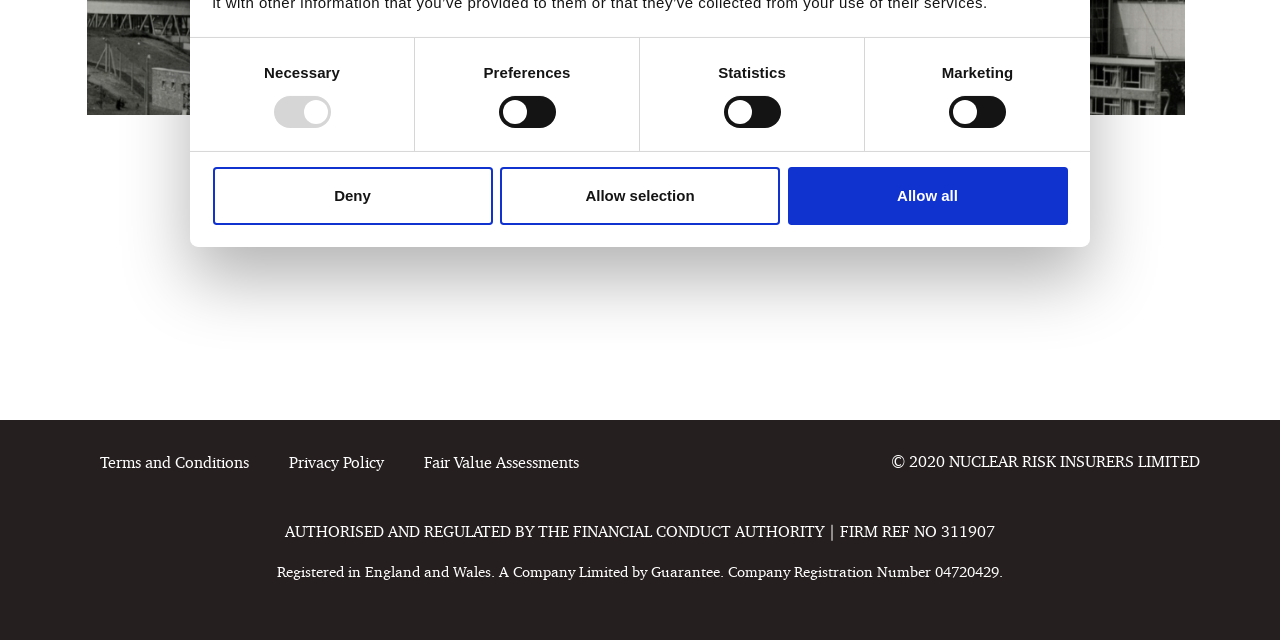Identify the bounding box coordinates of the HTML element based on this description: "Deny".

[0.166, 0.26, 0.385, 0.351]